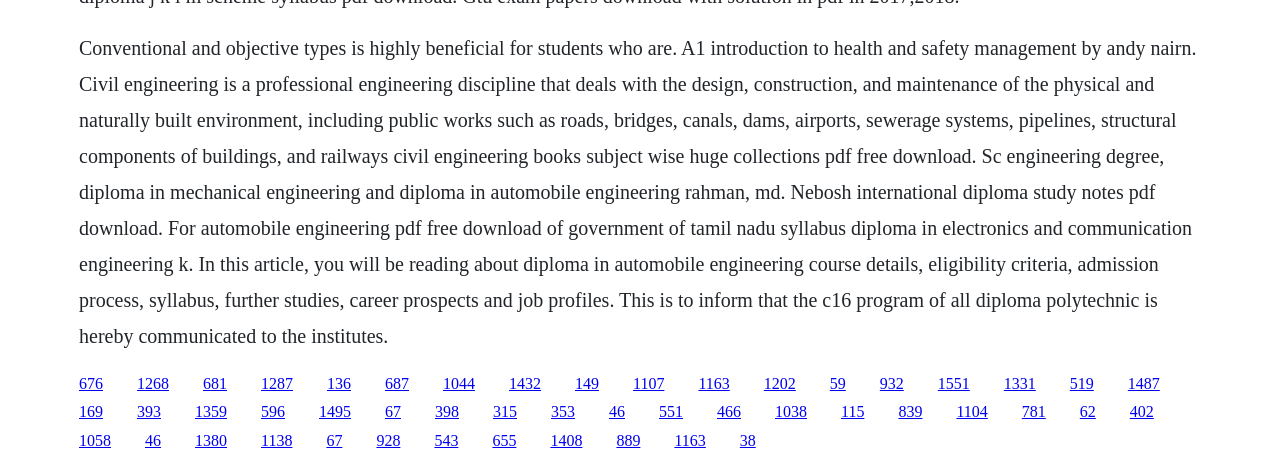Give a one-word or one-phrase response to the question:
What is civil engineering?

Design, construction, and maintenance of physical and naturally built environment